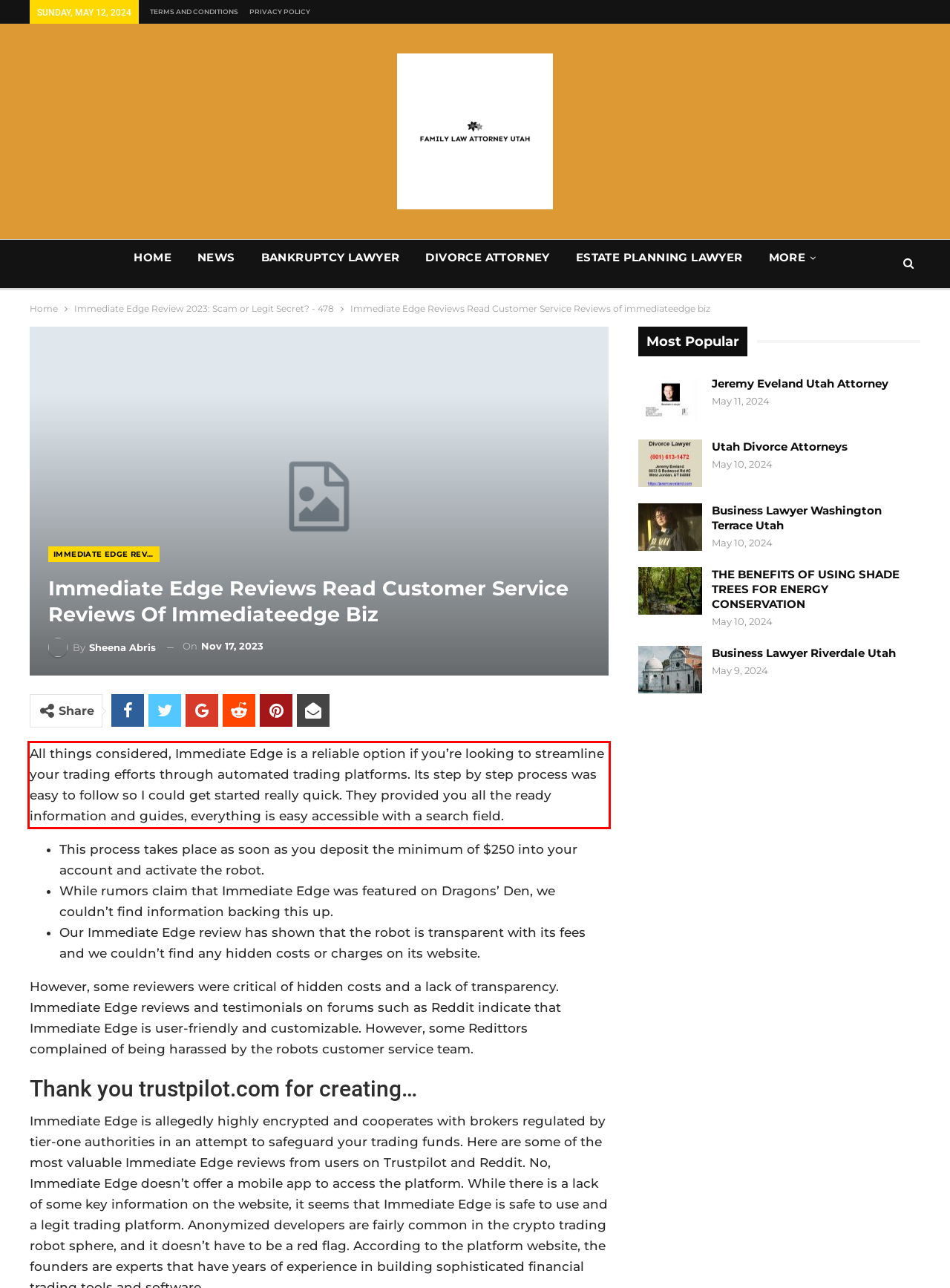Please identify and extract the text from the UI element that is surrounded by a red bounding box in the provided webpage screenshot.

All things considered, Immediate Edge is a reliable option if you’re looking to streamline your trading efforts through automated trading platforms. Its step by step process was easy to follow so I could get started really quick. They provided you all the ready information and guides, everything is easy accessible with a search field.